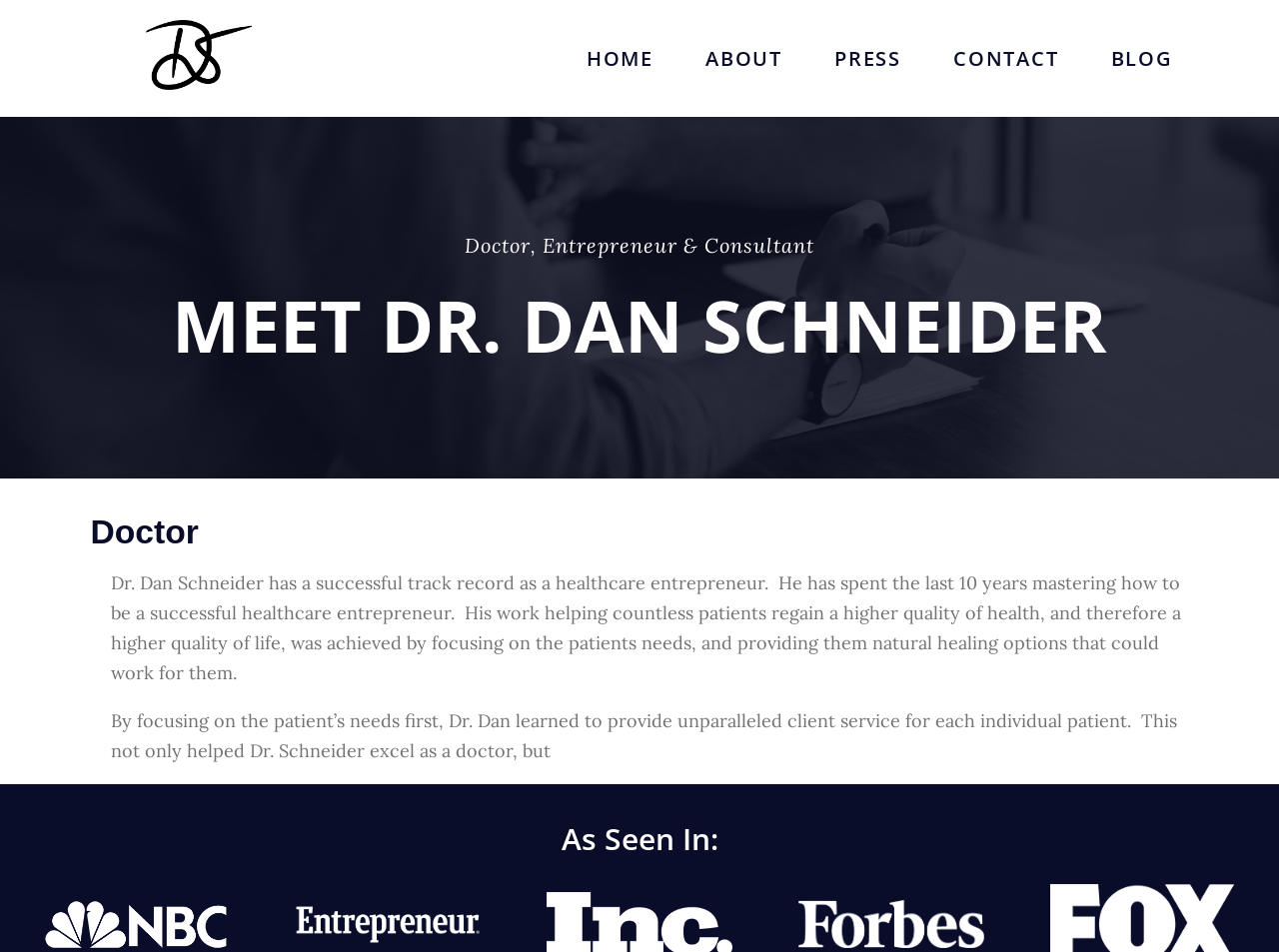Analyze the image and deliver a detailed answer to the question: What is Dr. Dan Schneider's profession?

Based on the webpage, Dr. Dan Schneider is a doctor and healthcare entrepreneur. This information can be found in the heading 'Doctor, Entrepreneur & Consultant' and the static text 'Dr. Dan Schneider has a successful track record as a healthcare entrepreneur.'